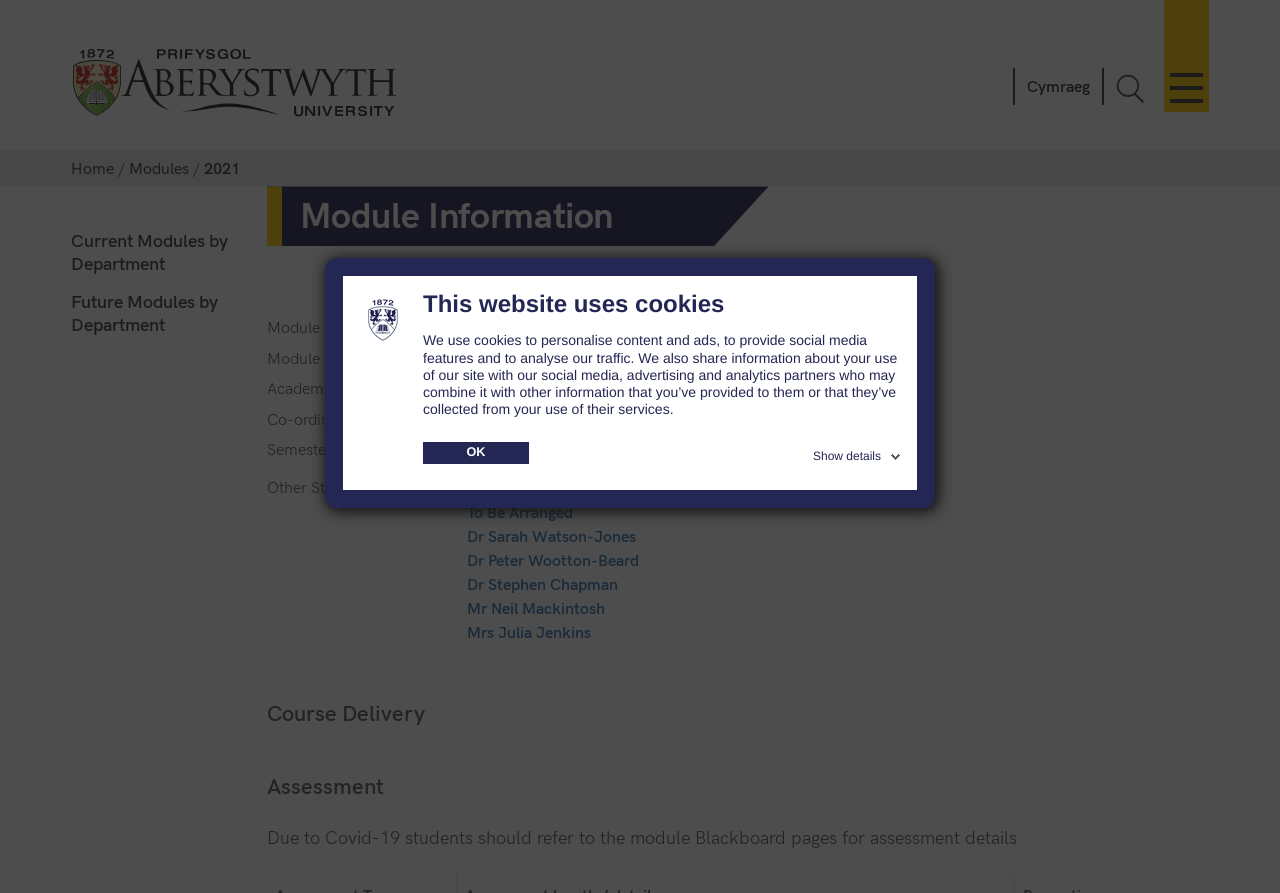Find the bounding box coordinates of the element to click in order to complete the given instruction: "Contact Dr William Stiles."

[0.365, 0.456, 0.456, 0.48]